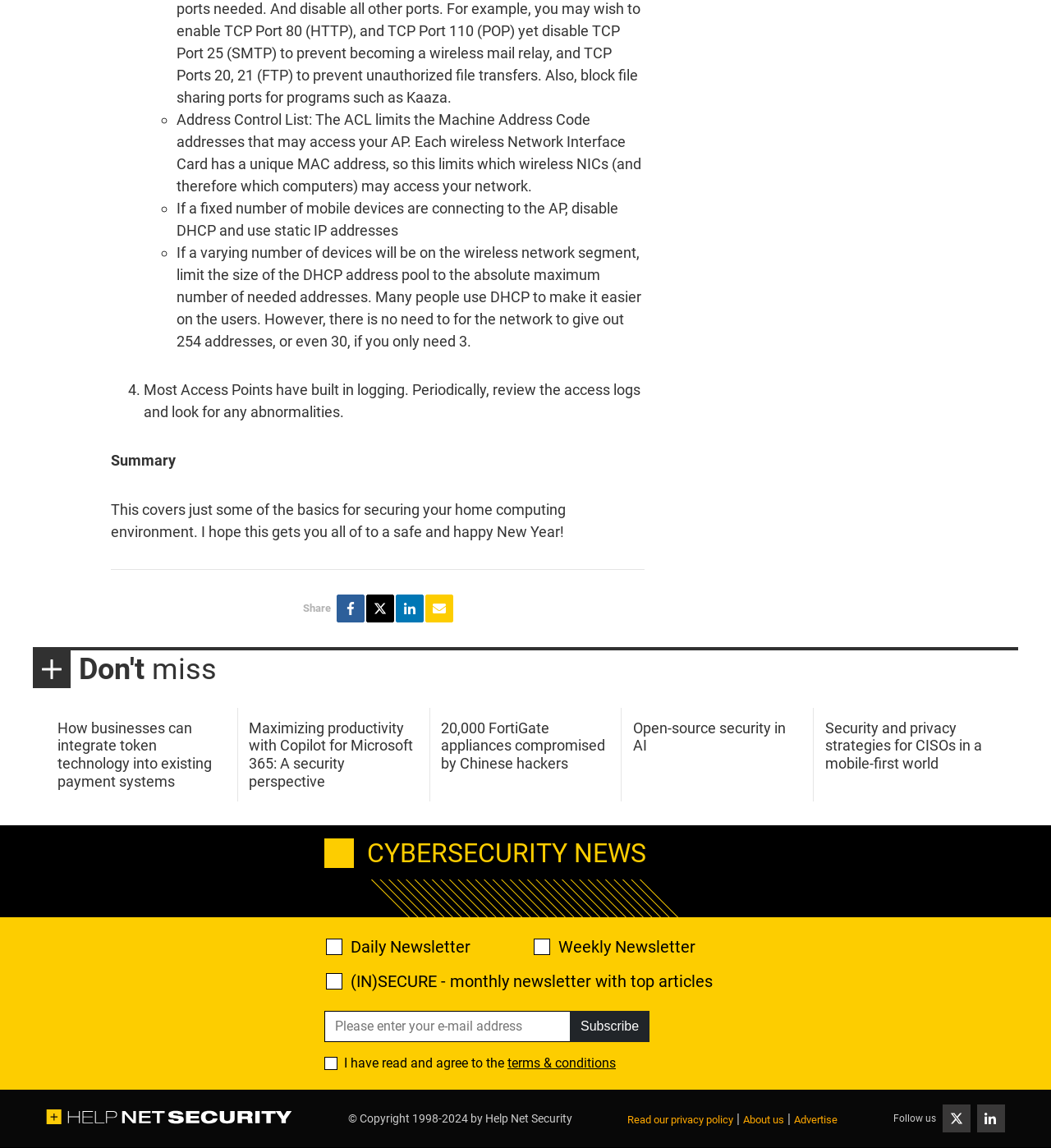Please identify the bounding box coordinates of the clickable area that will allow you to execute the instruction: "View previous message".

None